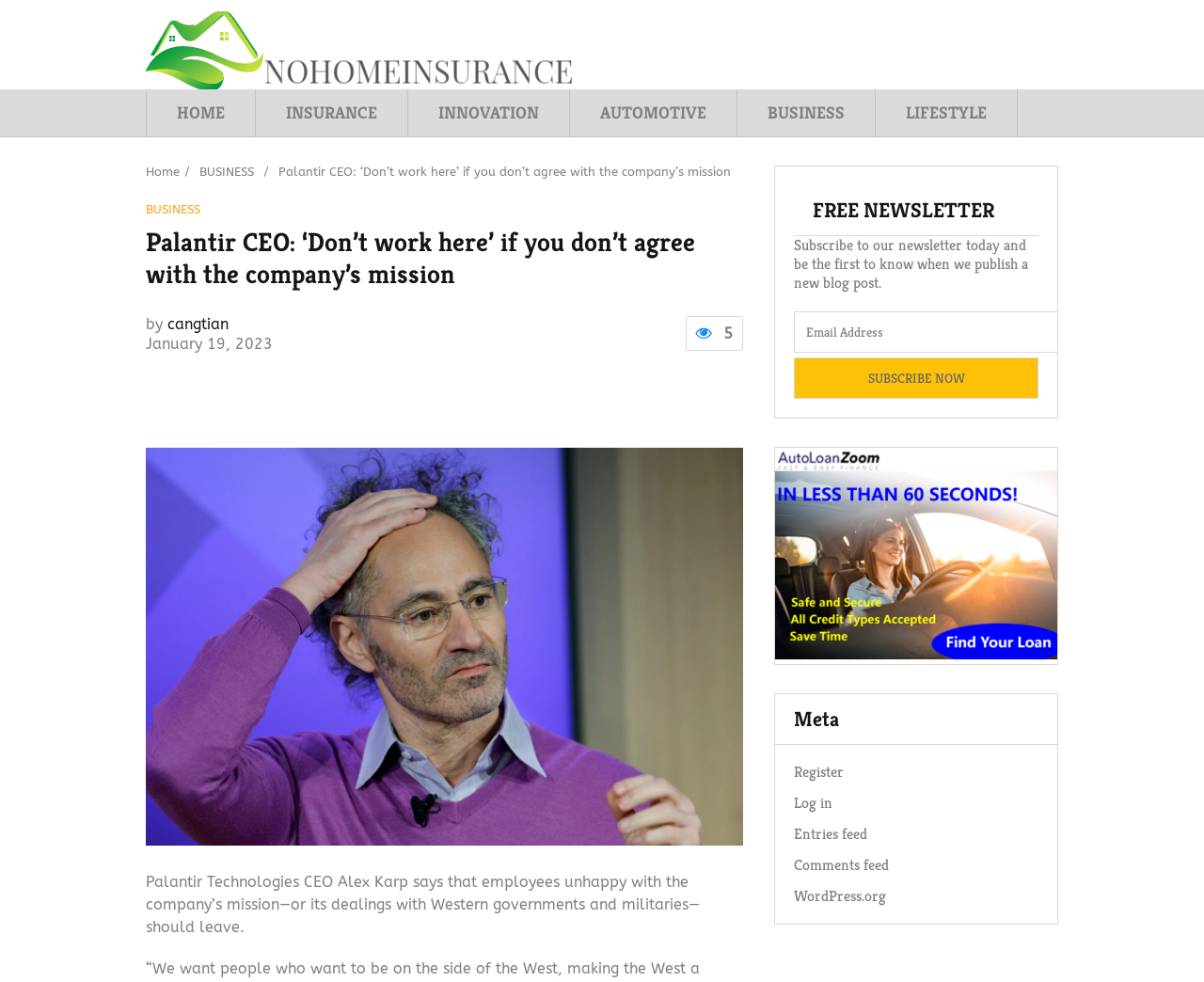When was the article published?
Based on the image, provide your answer in one word or phrase.

January 19, 2023